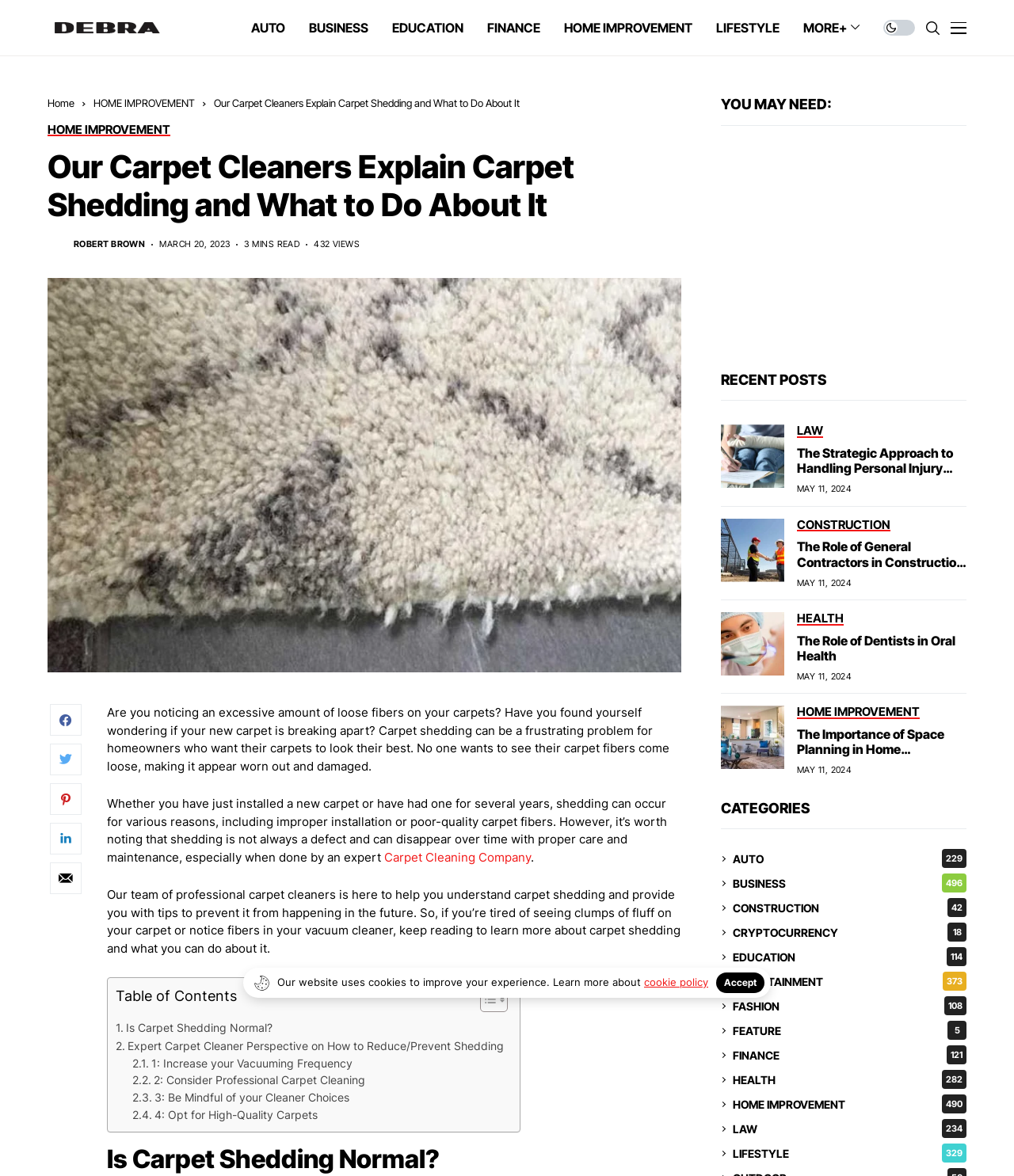Using the provided element description "Is Carpet Shedding Normal?", determine the bounding box coordinates of the UI element.

[0.114, 0.867, 0.269, 0.882]